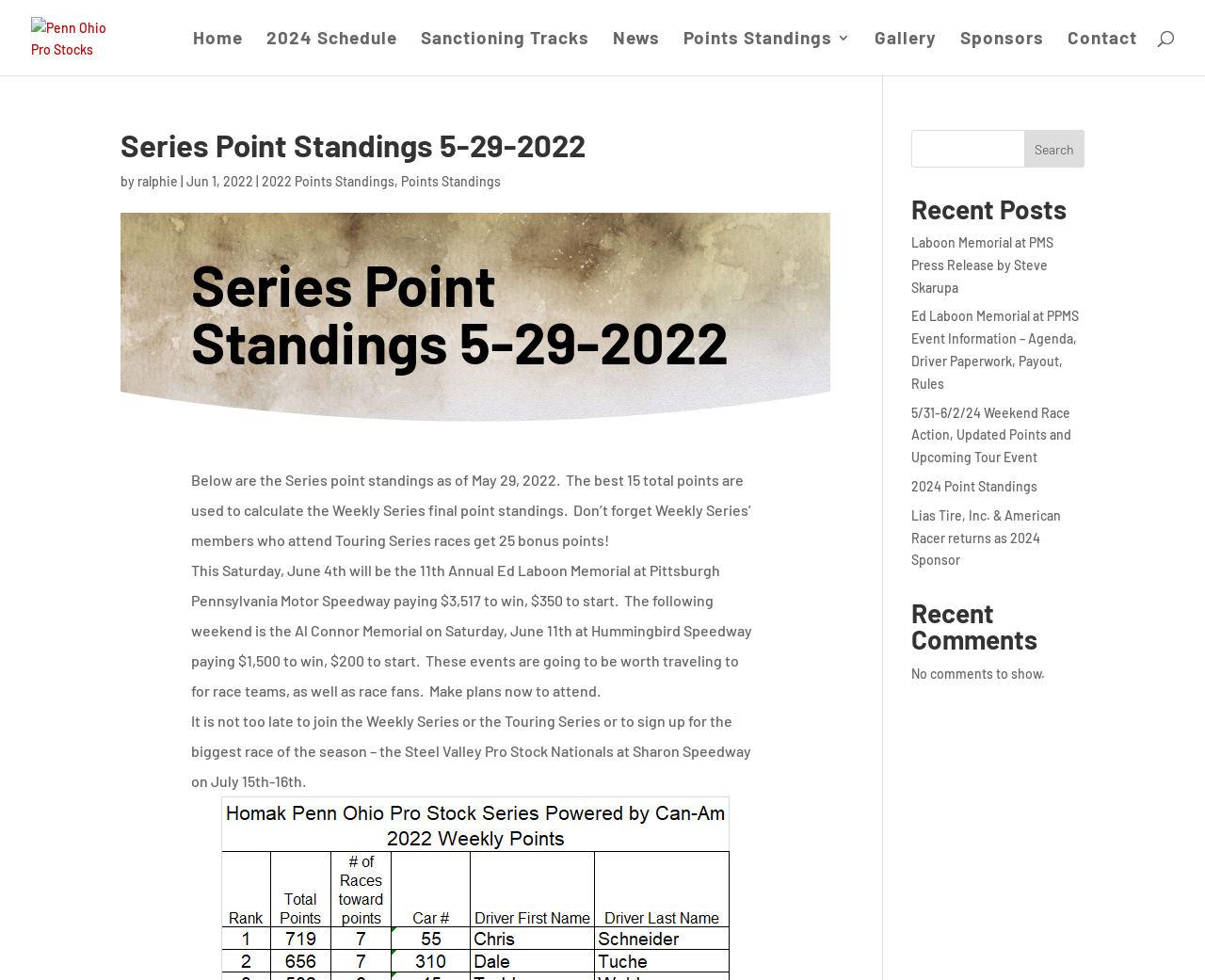How many recent posts are listed?
Please provide a comprehensive answer based on the contents of the image.

I counted the number of links under the 'Recent Posts' heading and found that there are 5 links, which suggests that there are 5 recent posts listed.